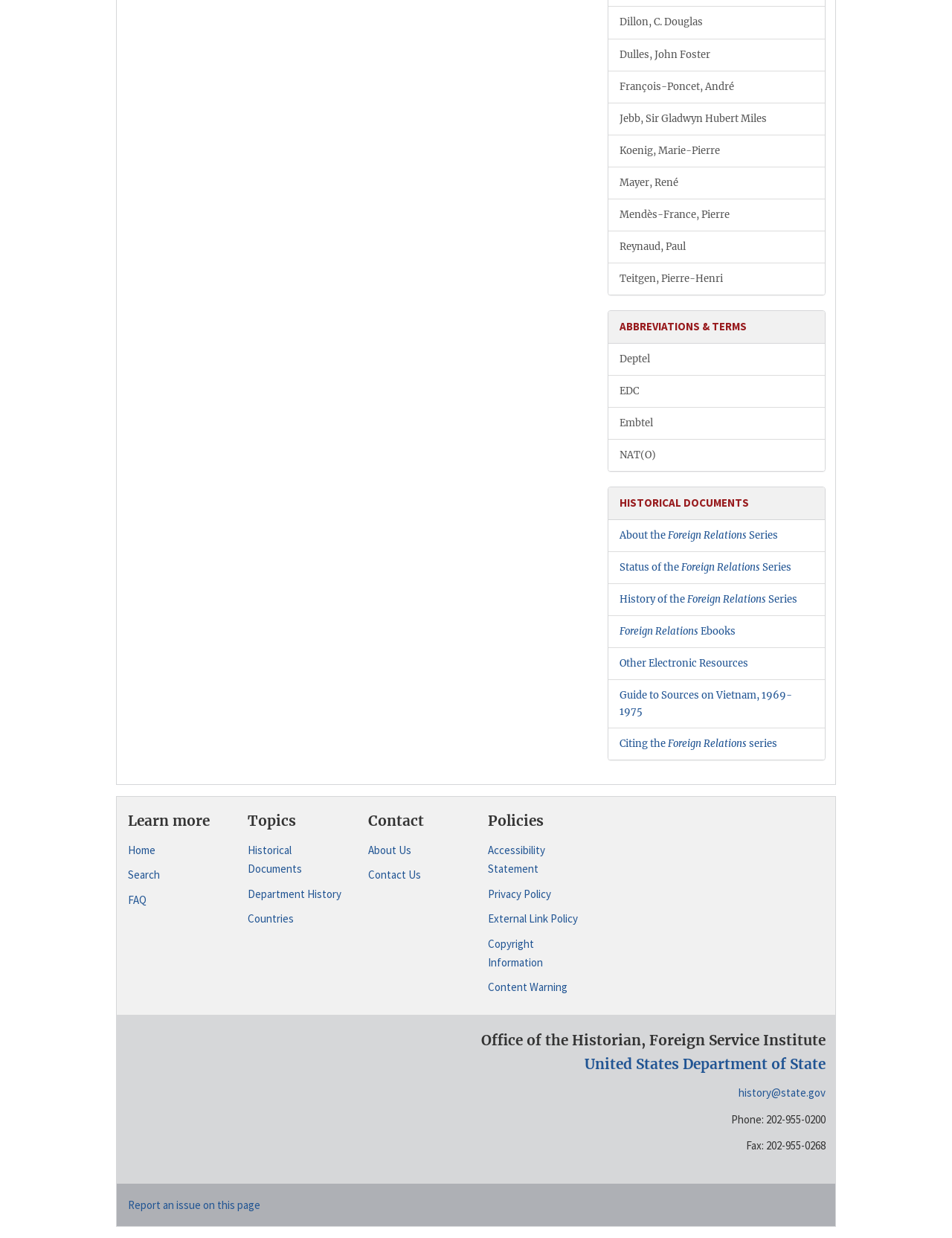Given the element description: "Privacy Policy", predict the bounding box coordinates of this UI element. The coordinates must be four float numbers between 0 and 1, given as [left, top, right, bottom].

[0.512, 0.714, 0.615, 0.73]